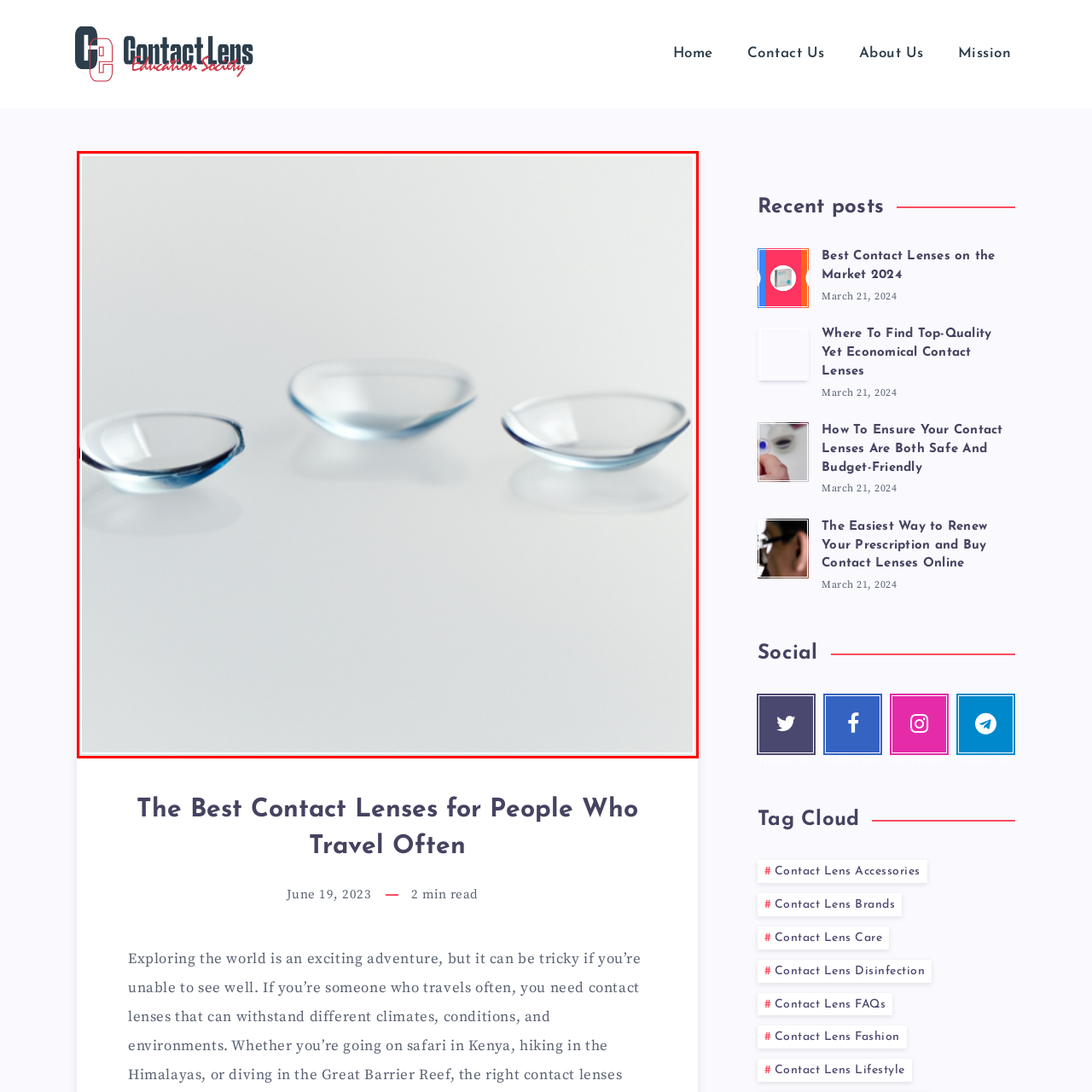Are the contact lenses identical in shape?
Look at the section marked by the red bounding box and provide a single word or phrase as your answer.

No